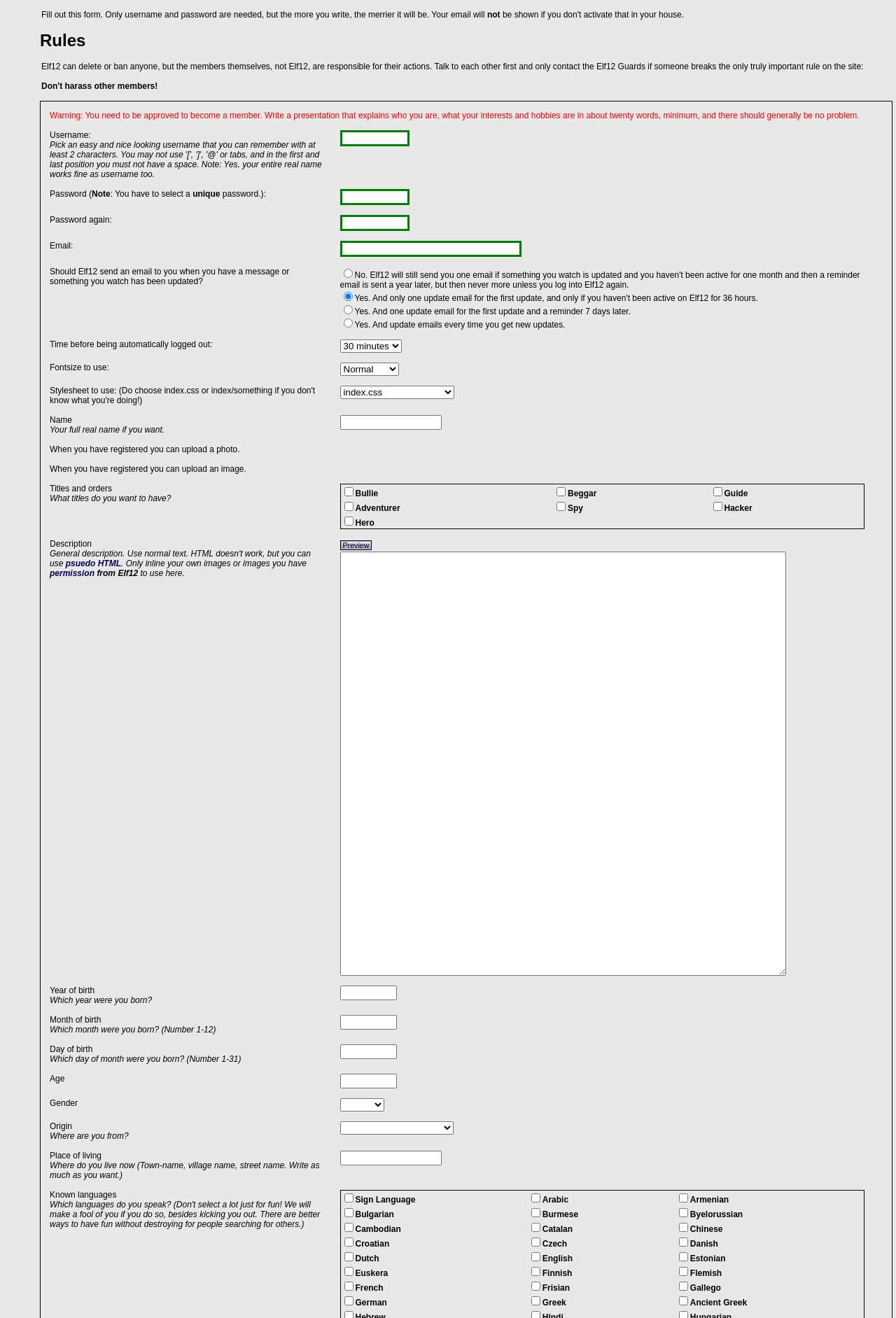Identify the bounding box coordinates for the region of the element that should be clicked to carry out the instruction: "Write a general description". The bounding box coordinates should be four float numbers between 0 and 1, i.e., [left, top, right, bottom].

[0.055, 0.408, 0.369, 0.741]